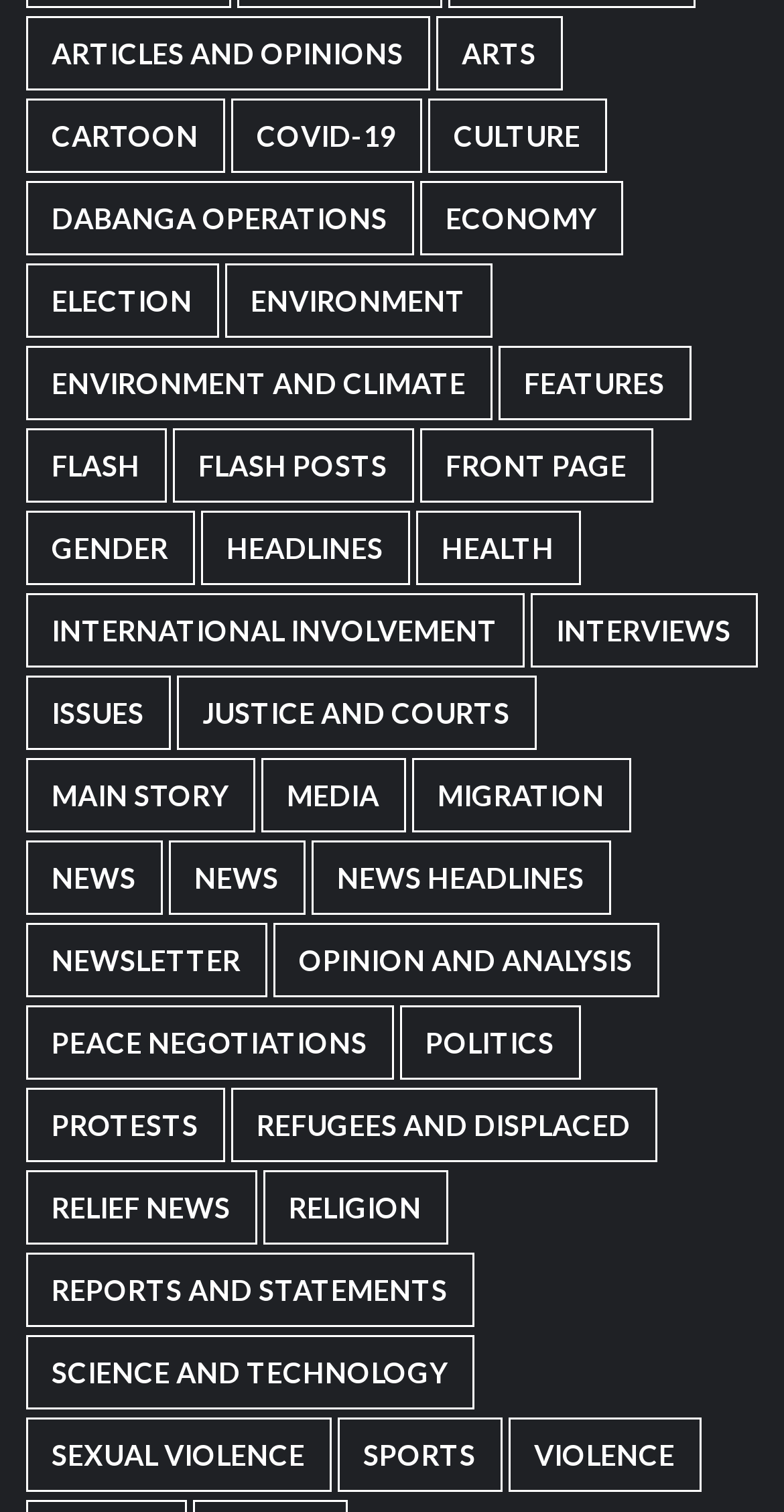Reply to the question with a single word or phrase:
Is there a category related to sports?

Yes